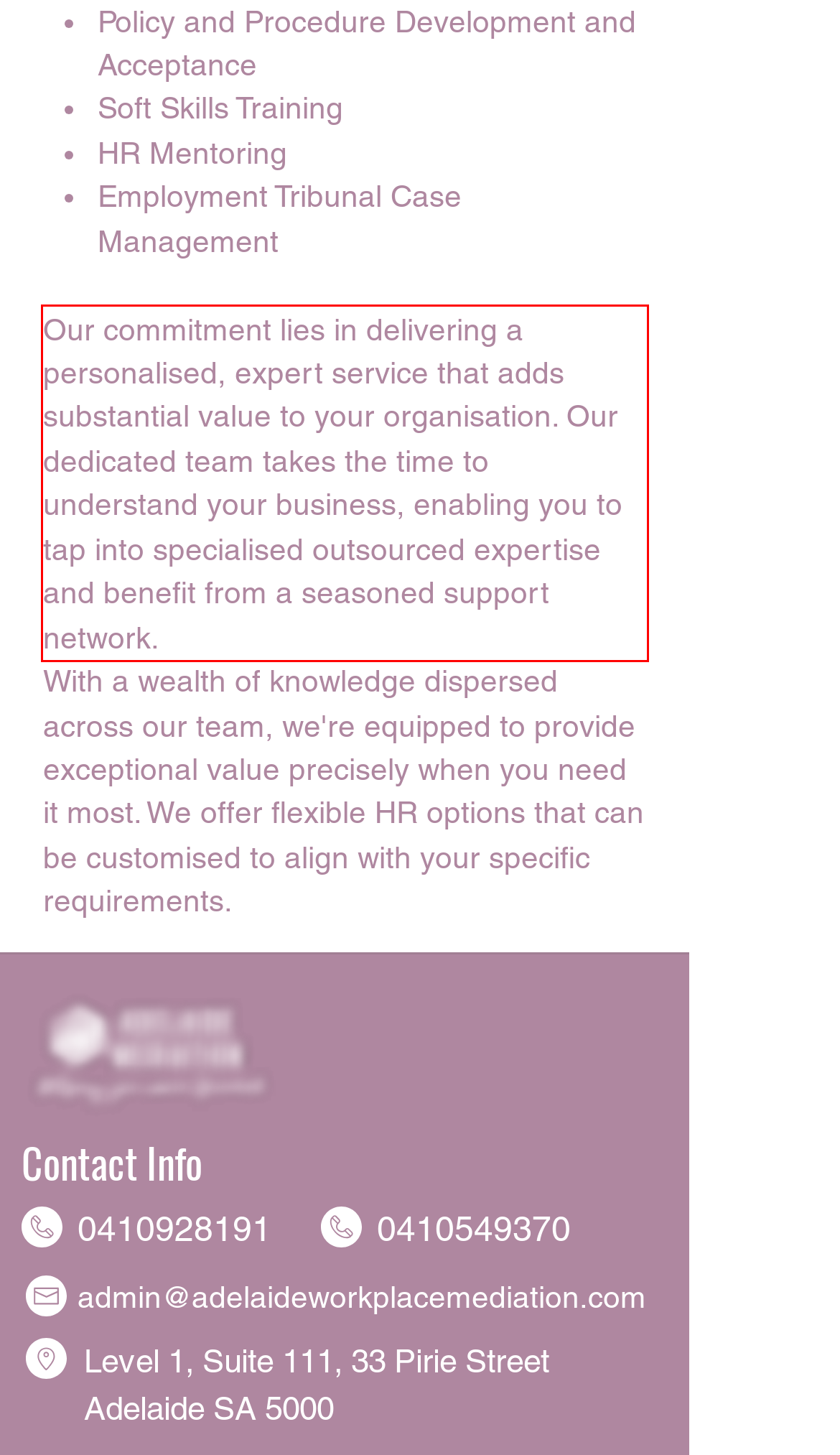Given a screenshot of a webpage with a red bounding box, please identify and retrieve the text inside the red rectangle.

Our commitment lies in delivering a personalised, expert service that adds substantial value to your organisation. Our dedicated team takes the time to understand your business, enabling you to tap into specialised outsourced expertise and benefit from a seasoned support network.